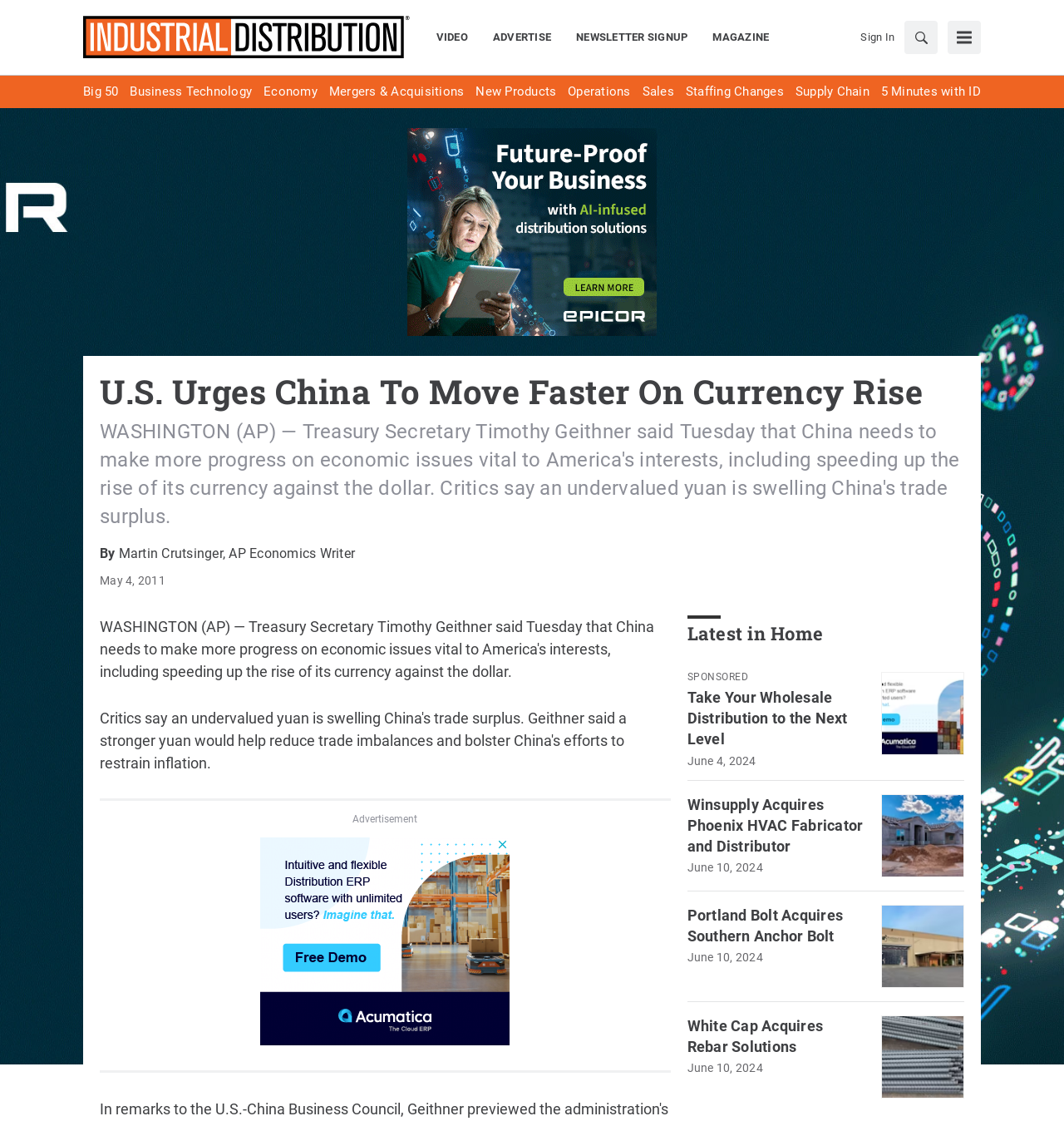Identify the bounding box coordinates of the section that should be clicked to achieve the task described: "Sign in to your account".

[0.809, 0.026, 0.841, 0.041]